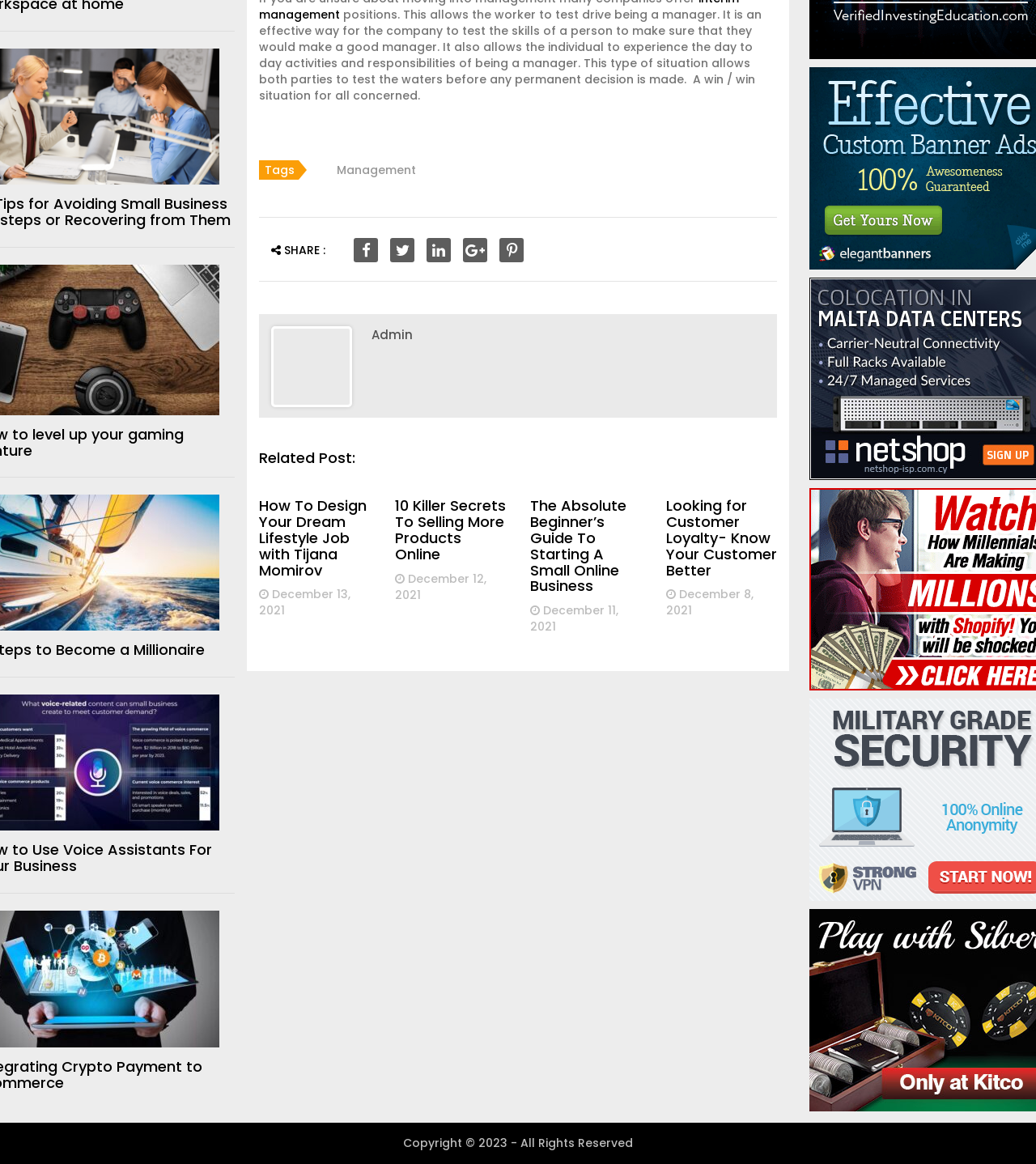Find the bounding box coordinates for the element described here: "title="Share on Facebook"".

[0.341, 0.204, 0.365, 0.225]